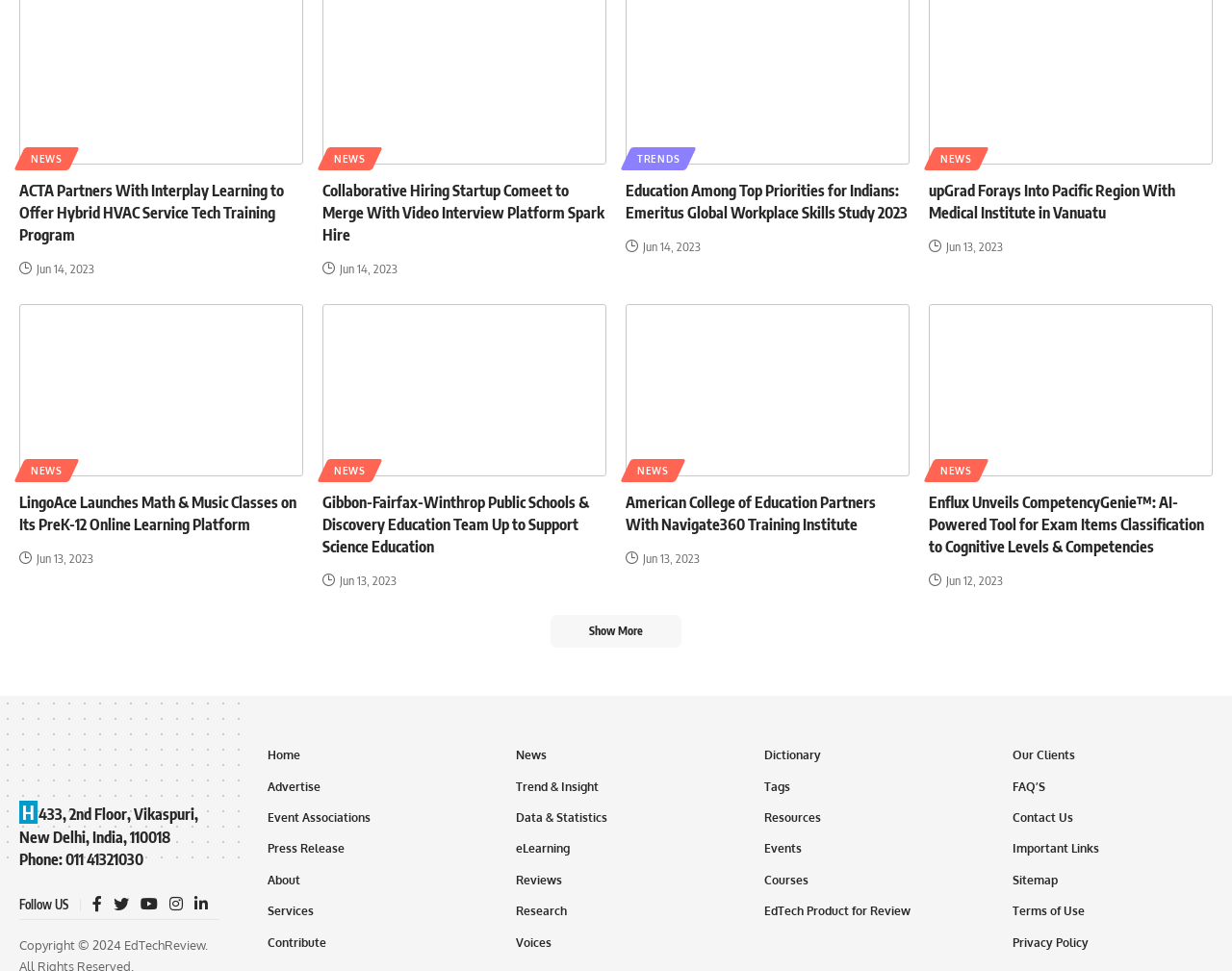Please find the bounding box coordinates of the element that needs to be clicked to perform the following instruction: "Read the article 'ACTA Partners With Interplay Learning to Offer Hybrid HVAC Service Tech Training Program'". The bounding box coordinates should be four float numbers between 0 and 1, represented as [left, top, right, bottom].

[0.016, 0.185, 0.246, 0.254]